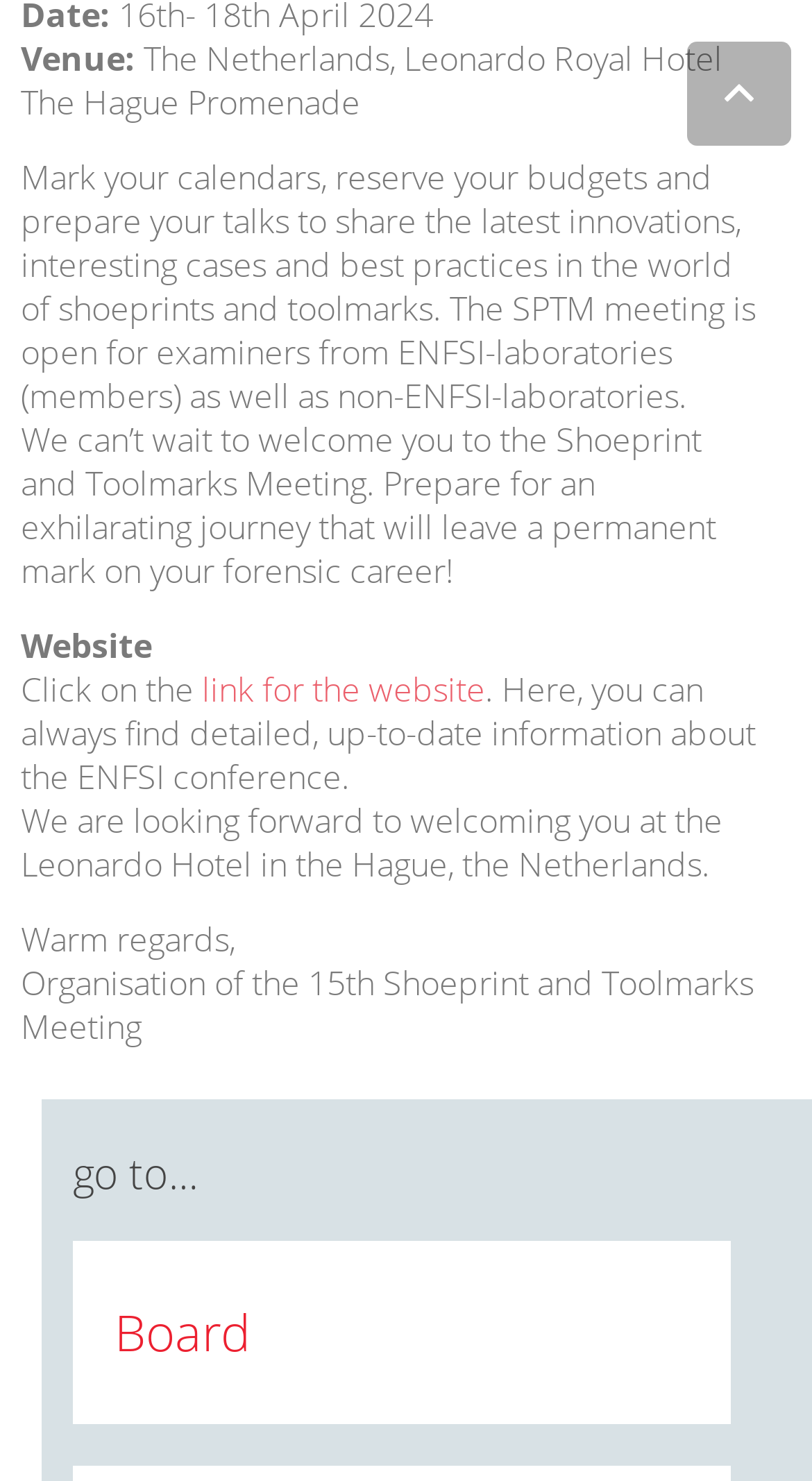Find the bounding box coordinates of the area to click in order to follow the instruction: "Click on the 901 Student Passport link".

None